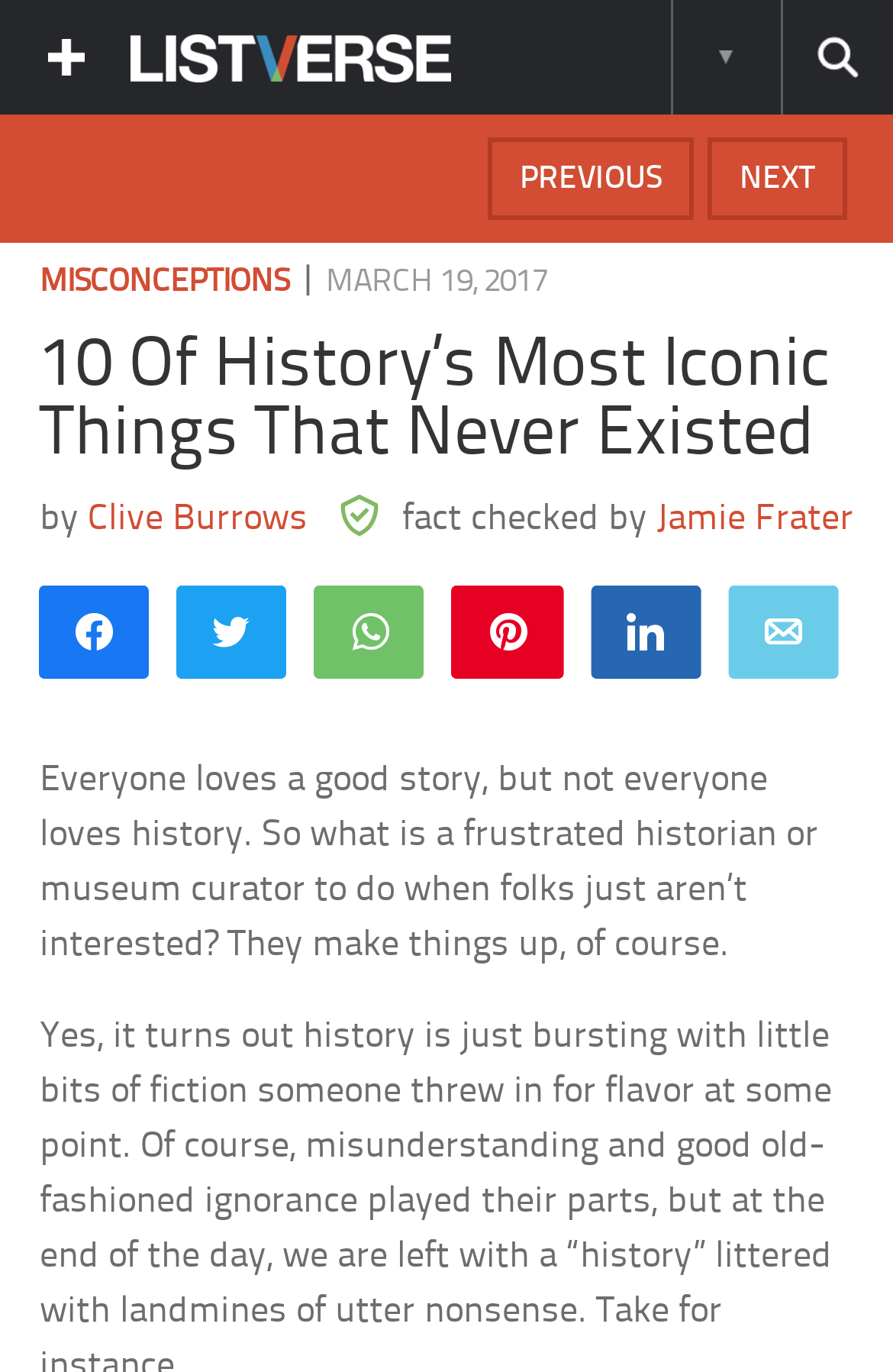Please specify the bounding box coordinates of the area that should be clicked to accomplish the following instruction: "Search for something". The coordinates should consist of four float numbers between 0 and 1, i.e., [left, top, right, bottom].

None